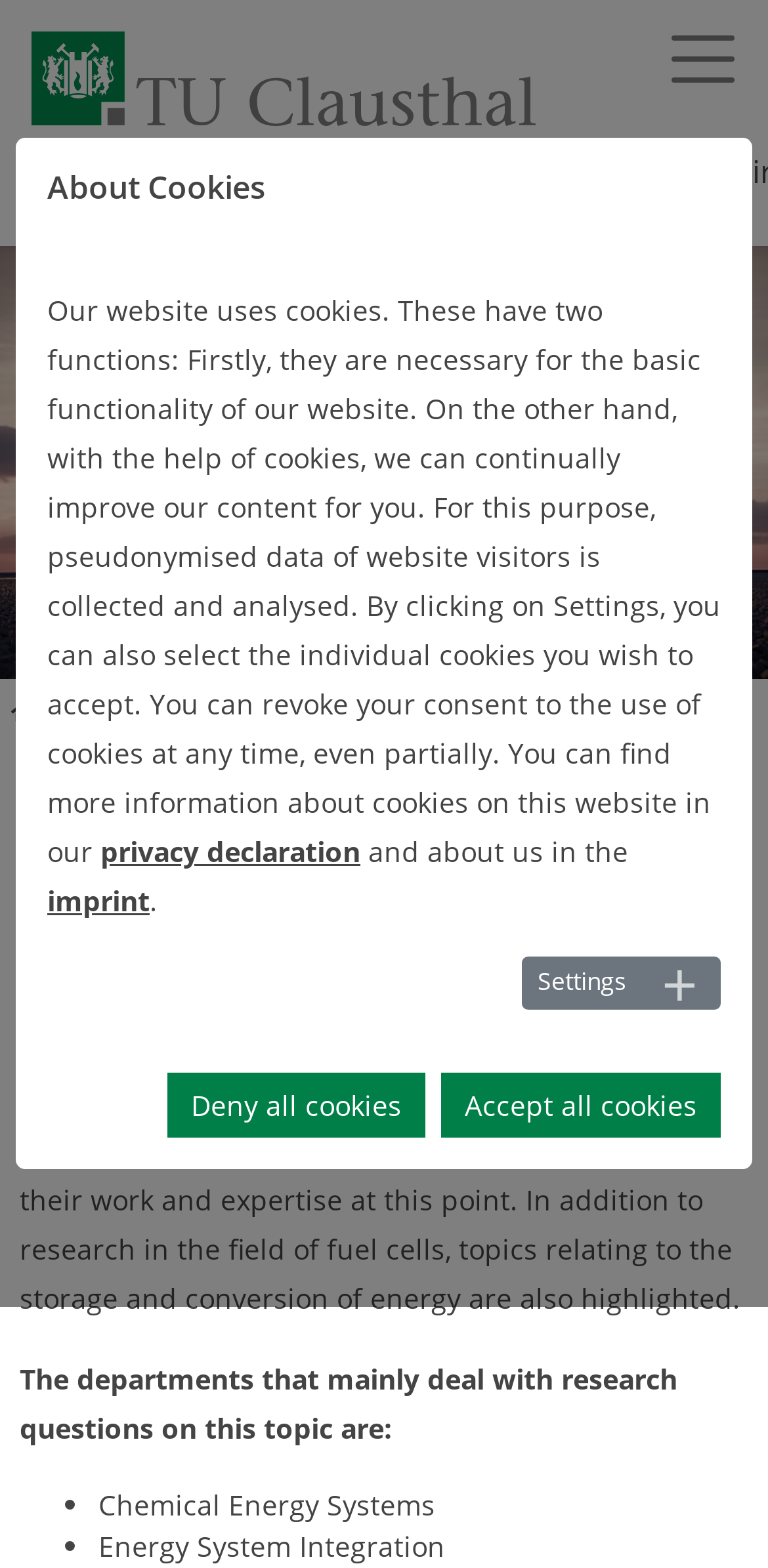What is the main topic of this webpage?
Please provide a single word or phrase as your answer based on the image.

Energy